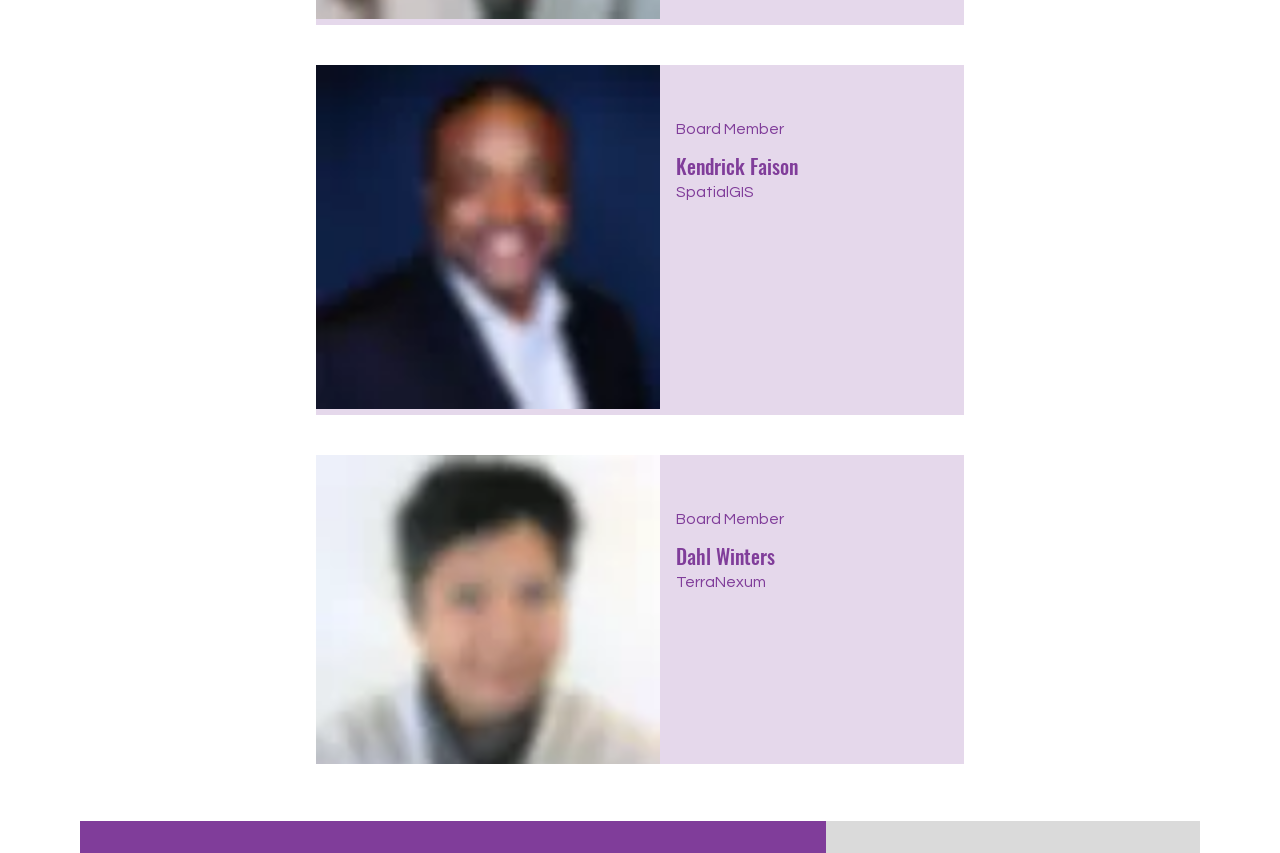What is the profession of Kendrick Faison?
Provide a comprehensive and detailed answer to the question.

Based on the image description 'Headshot of Board Member, Kendrick Faison', it can be inferred that Kendrick Faison is a Board Member.